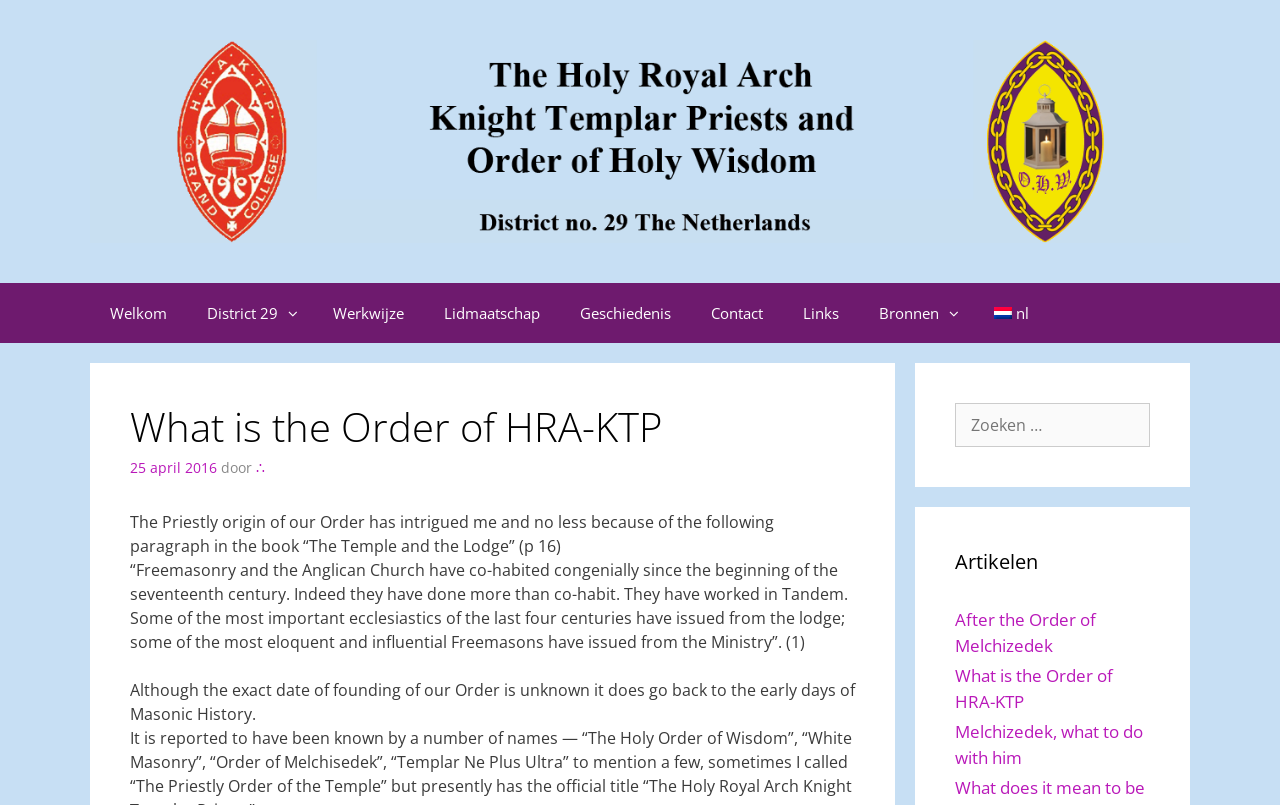Identify the bounding box coordinates of the section that should be clicked to achieve the task described: "Click on the link to KTP Nederland district 29".

[0.07, 0.16, 0.93, 0.187]